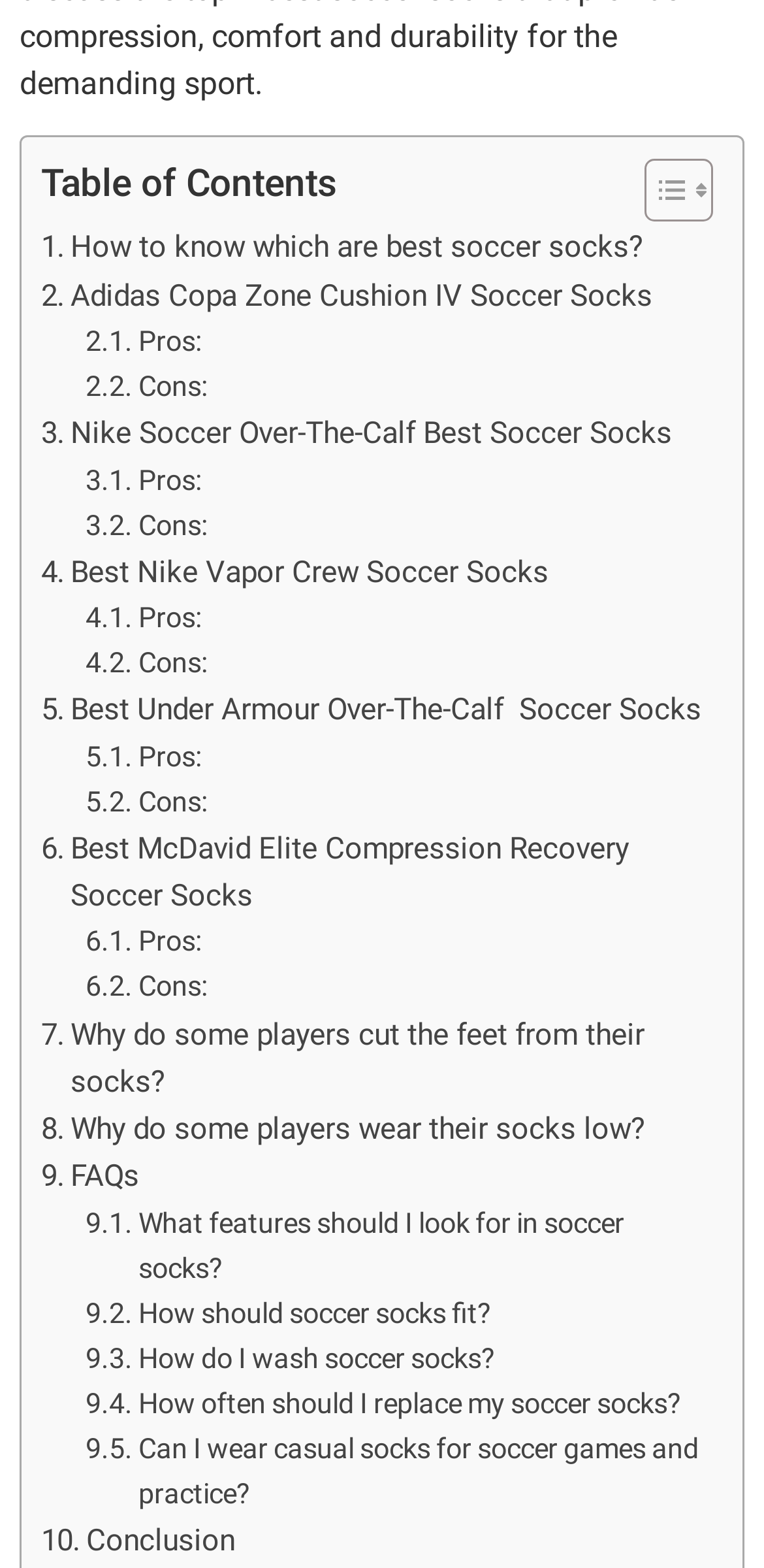Please indicate the bounding box coordinates of the element's region to be clicked to achieve the instruction: "Read Conclusion". Provide the coordinates as four float numbers between 0 and 1, i.e., [left, top, right, bottom].

[0.054, 0.968, 0.308, 0.998]